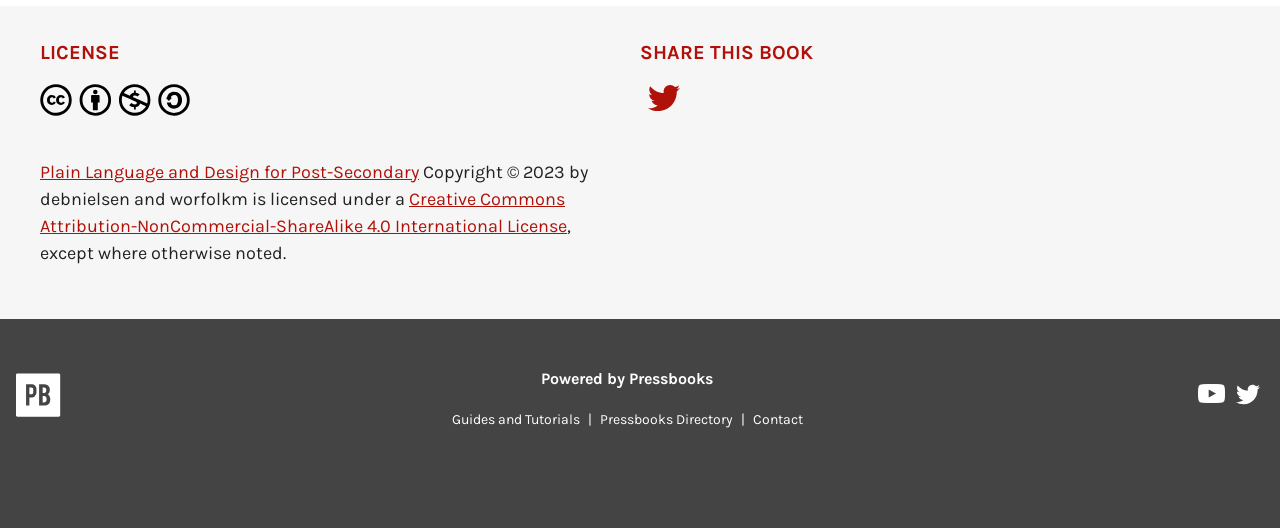Find the bounding box coordinates of the element I should click to carry out the following instruction: "Watch Pressbooks on YouTube".

[0.936, 0.727, 0.959, 0.785]